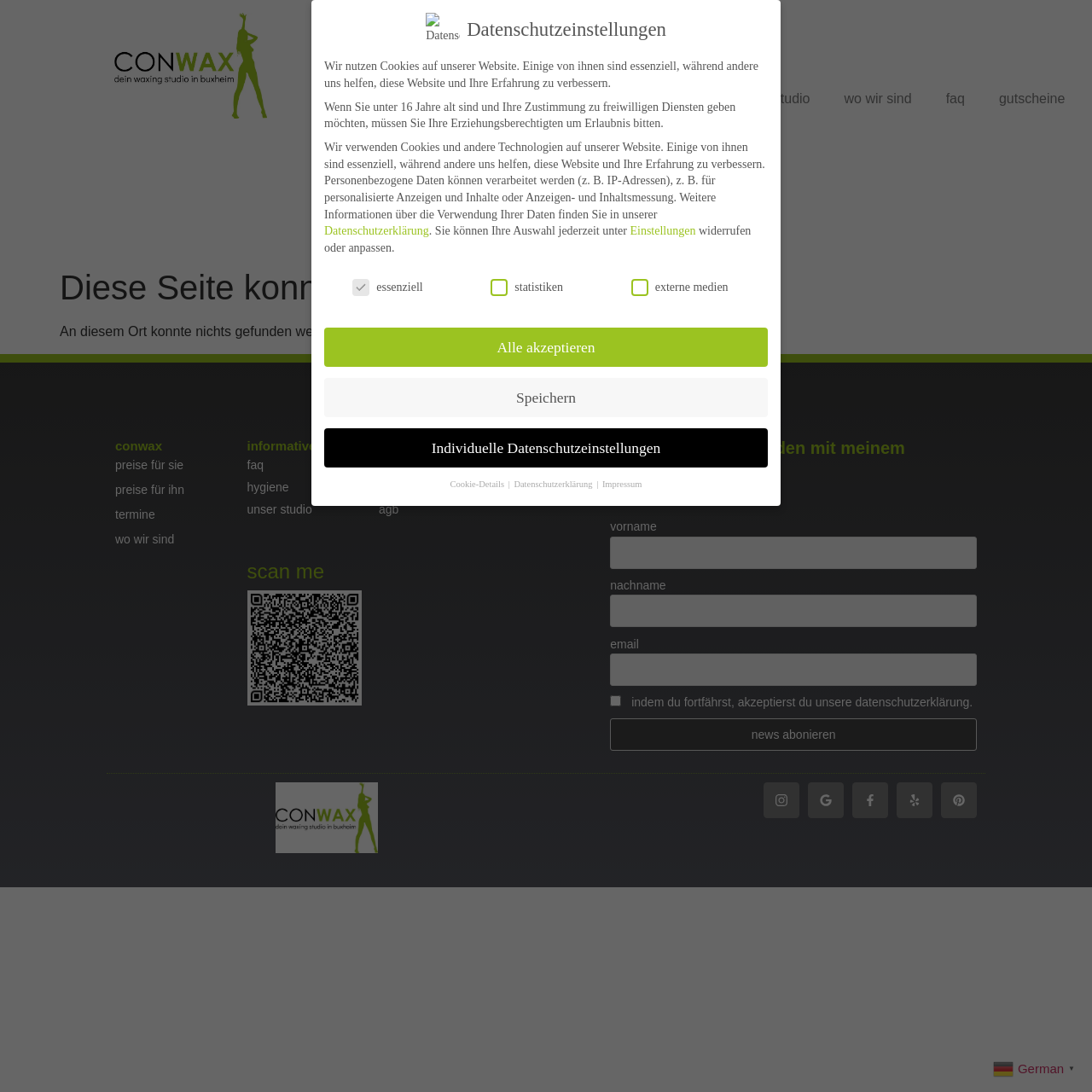Identify the bounding box coordinates necessary to click and complete the given instruction: "view prices for her".

[0.105, 0.418, 0.211, 0.435]